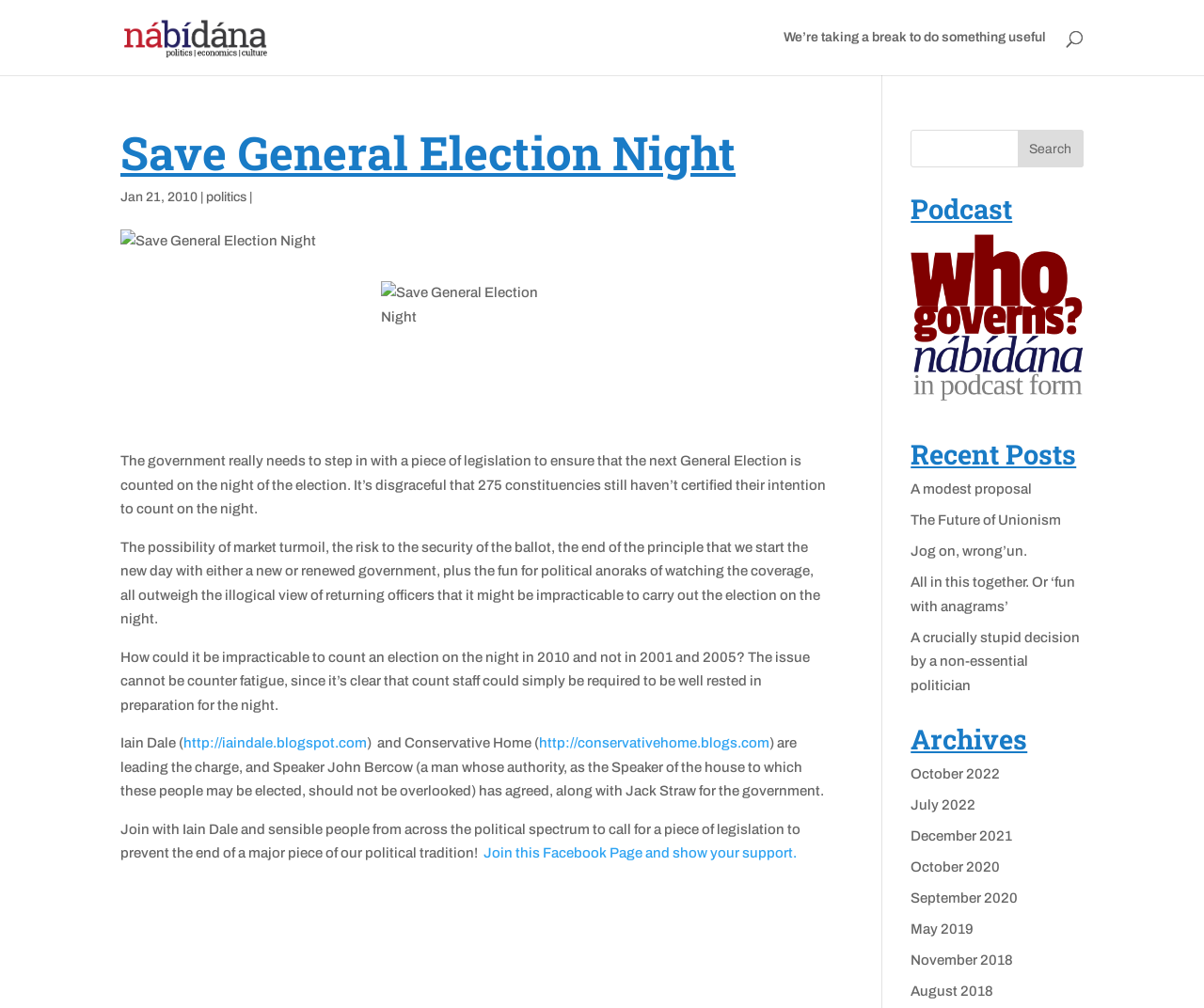Summarize the webpage with intricate details.

This webpage is about saving the general election night, with a focus on counting votes on the night of the election. At the top, there is a link to "nábídána.com" with an accompanying image. Below this, there is a heading that reads "Save General Election Night" followed by a date, "Jan 21, 2010", and a category label "politics".

The main content of the page is a lengthy article that argues for the importance of counting votes on the night of the election. The article cites the risks of market turmoil, security concerns, and the loss of a long-standing political tradition if votes are not counted on the night. It also references the views of Iain Dale and Conservative Home, who are leading the charge to change the current practice.

To the right of the article, there is a search bar with a button labeled "Search". Below this, there are three headings: "Podcast", "Recent Posts", and "Archives". The "Podcast" section has a link and an image, while the "Recent Posts" section lists several article titles with links. The "Archives" section lists several months and years with links to archived content.

At the bottom of the page, there is a call to action to join a Facebook page and show support for the cause, with a link to do so. Overall, the page is focused on promoting a specific political issue and encouraging readers to take action.